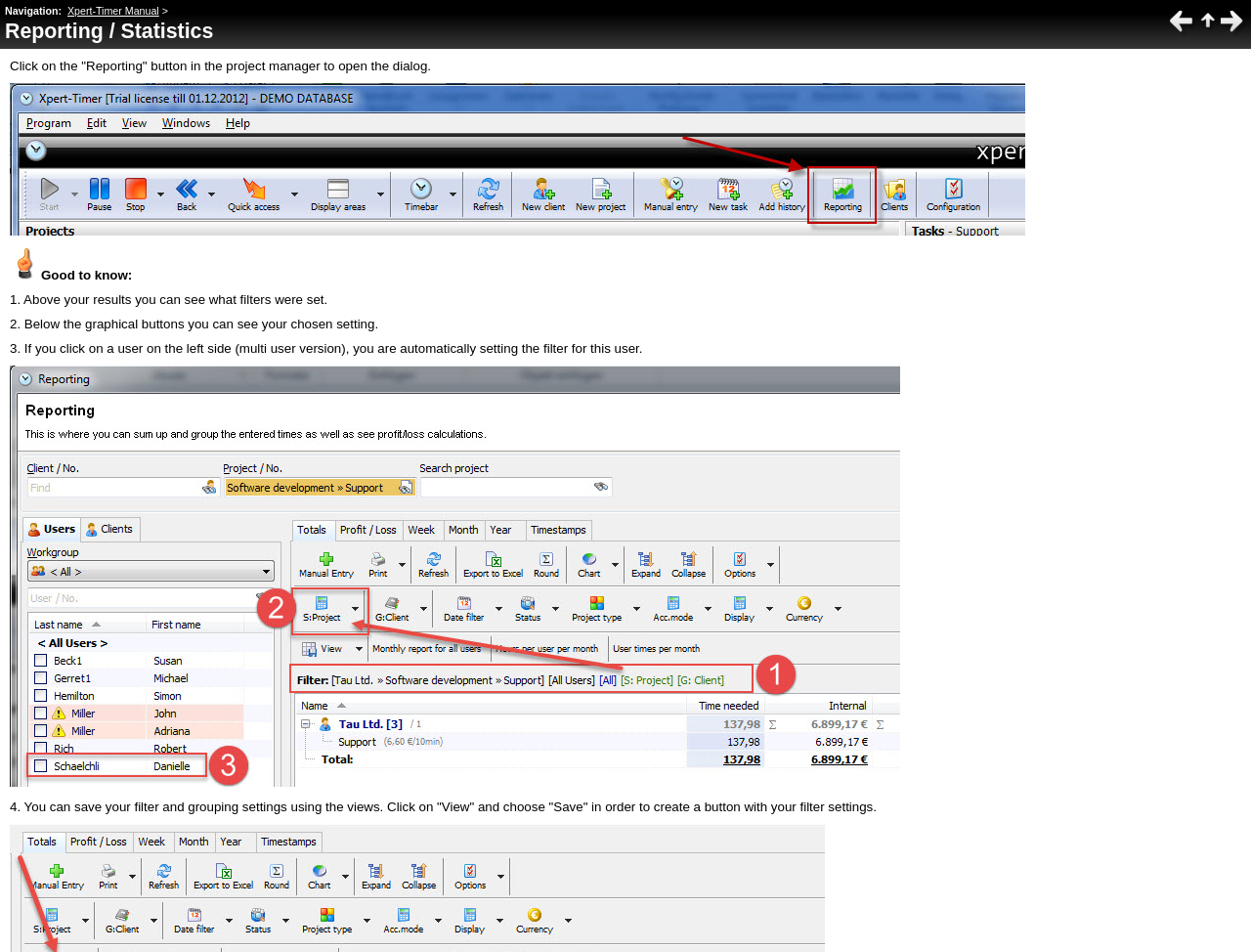Answer this question in one word or a short phrase: What can be seen above the results?

Filters